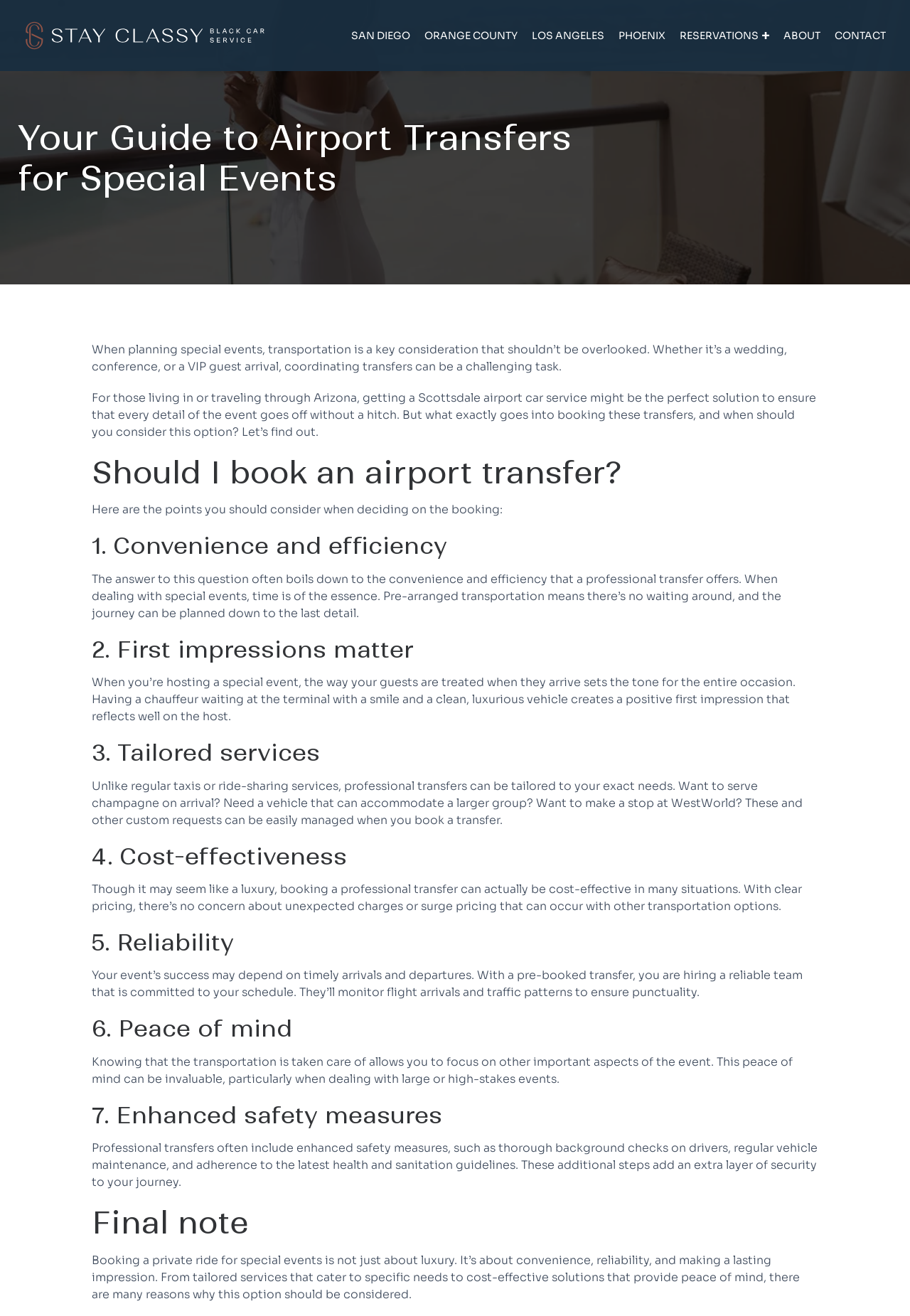Please identify the bounding box coordinates of the area I need to click to accomplish the following instruction: "Learn more about 'Benefits of Airport Cars for Special Events'".

[0.019, 0.089, 0.654, 0.151]